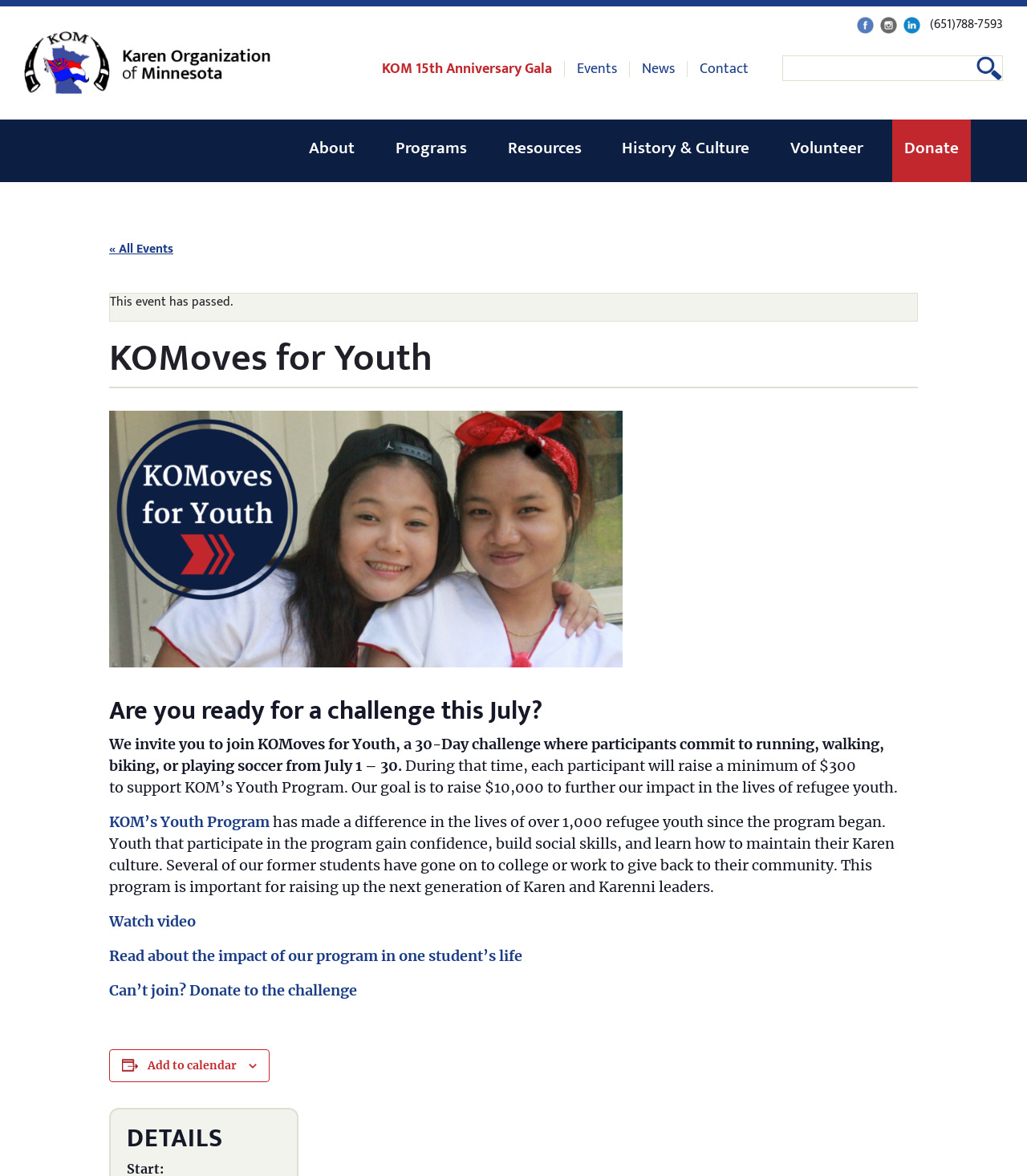Please specify the bounding box coordinates of the clickable section necessary to execute the following command: "Donate to the challenge".

[0.106, 0.834, 0.348, 0.85]